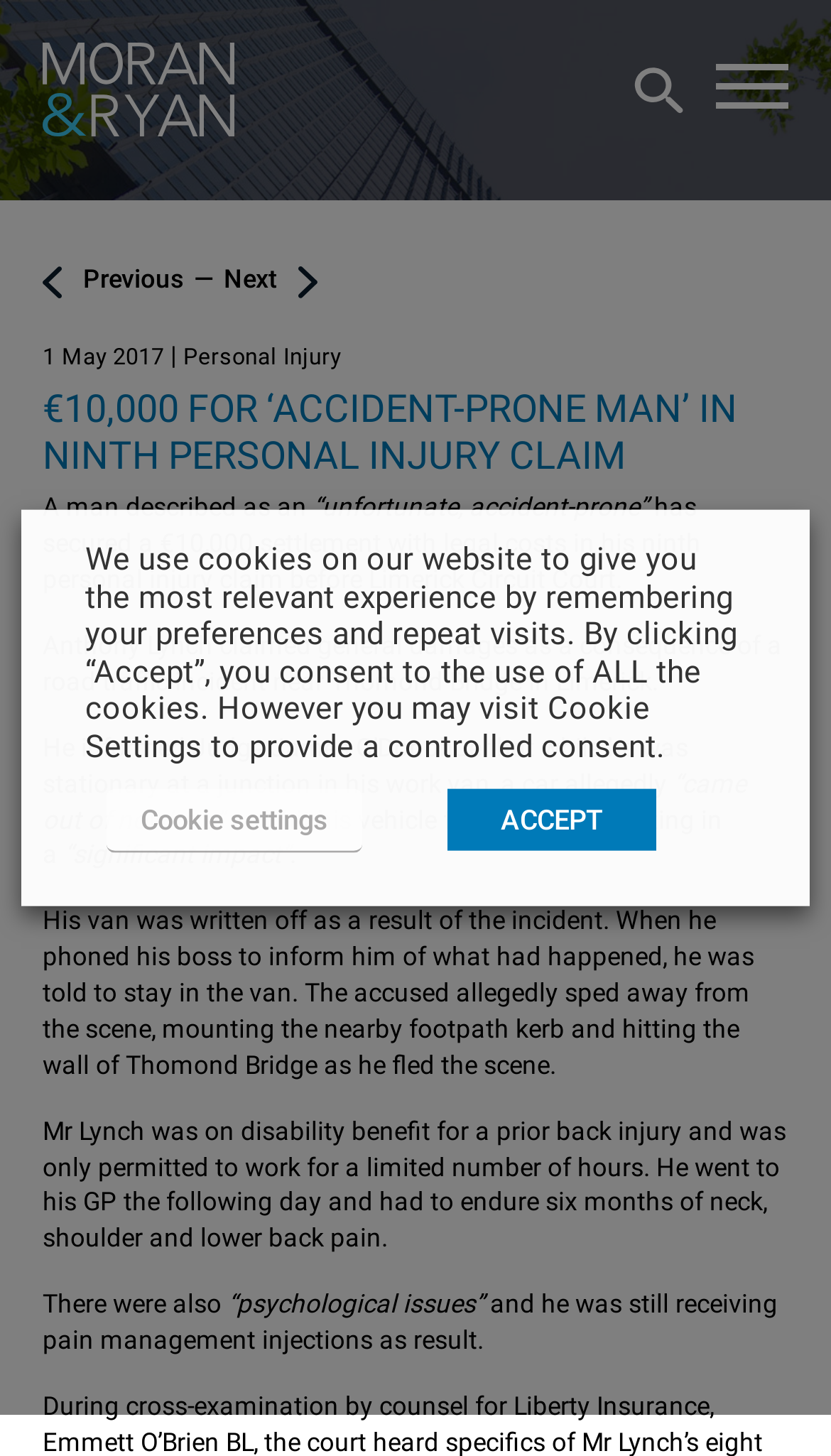What is the location of the road traffic incident mentioned in the article?
Give a single word or phrase answer based on the content of the image.

Thomond Bridge in Limerick